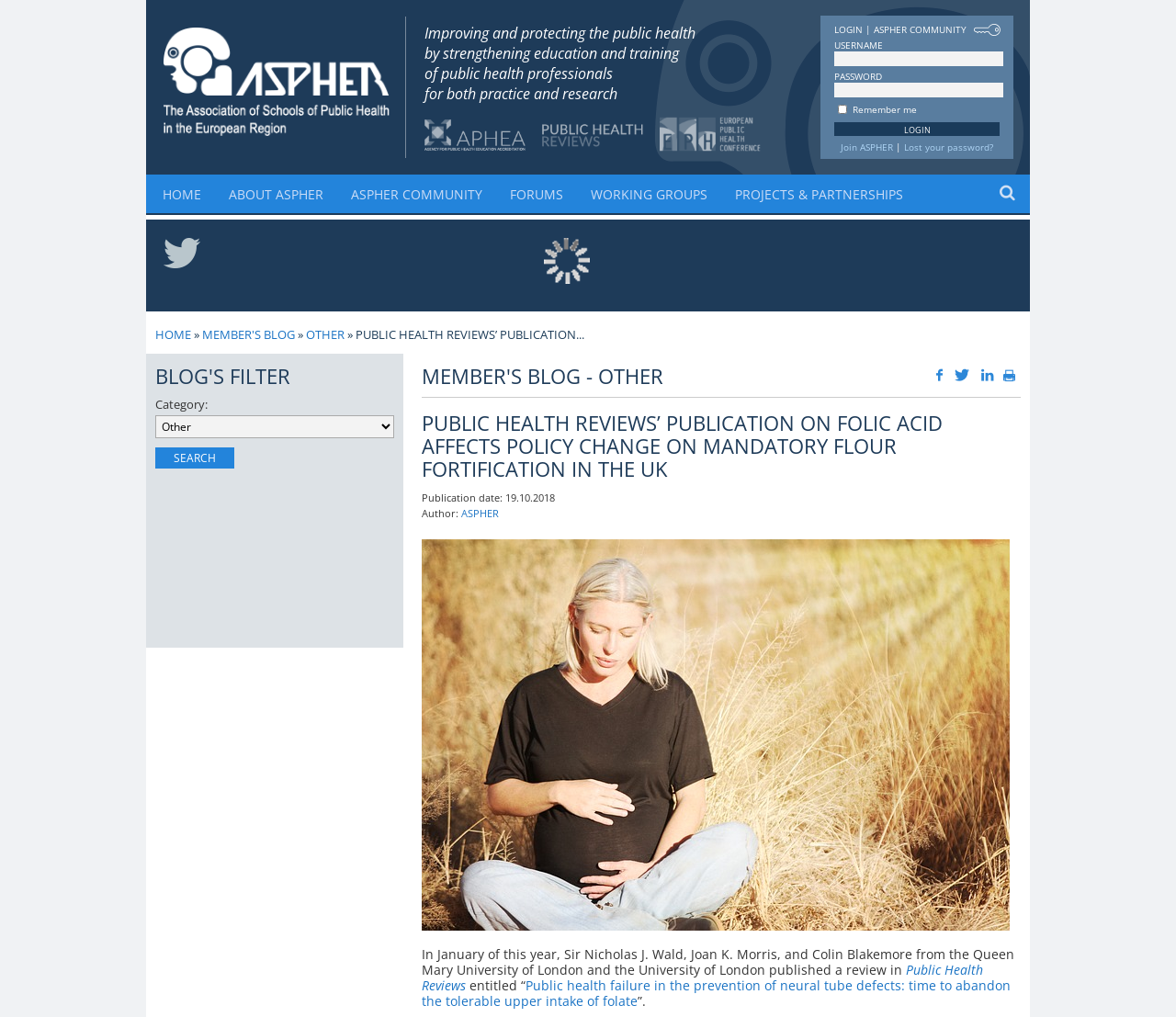Specify the bounding box coordinates of the area to click in order to follow the given instruction: "Click the MEMBER'S BLOG link."

[0.172, 0.321, 0.251, 0.337]